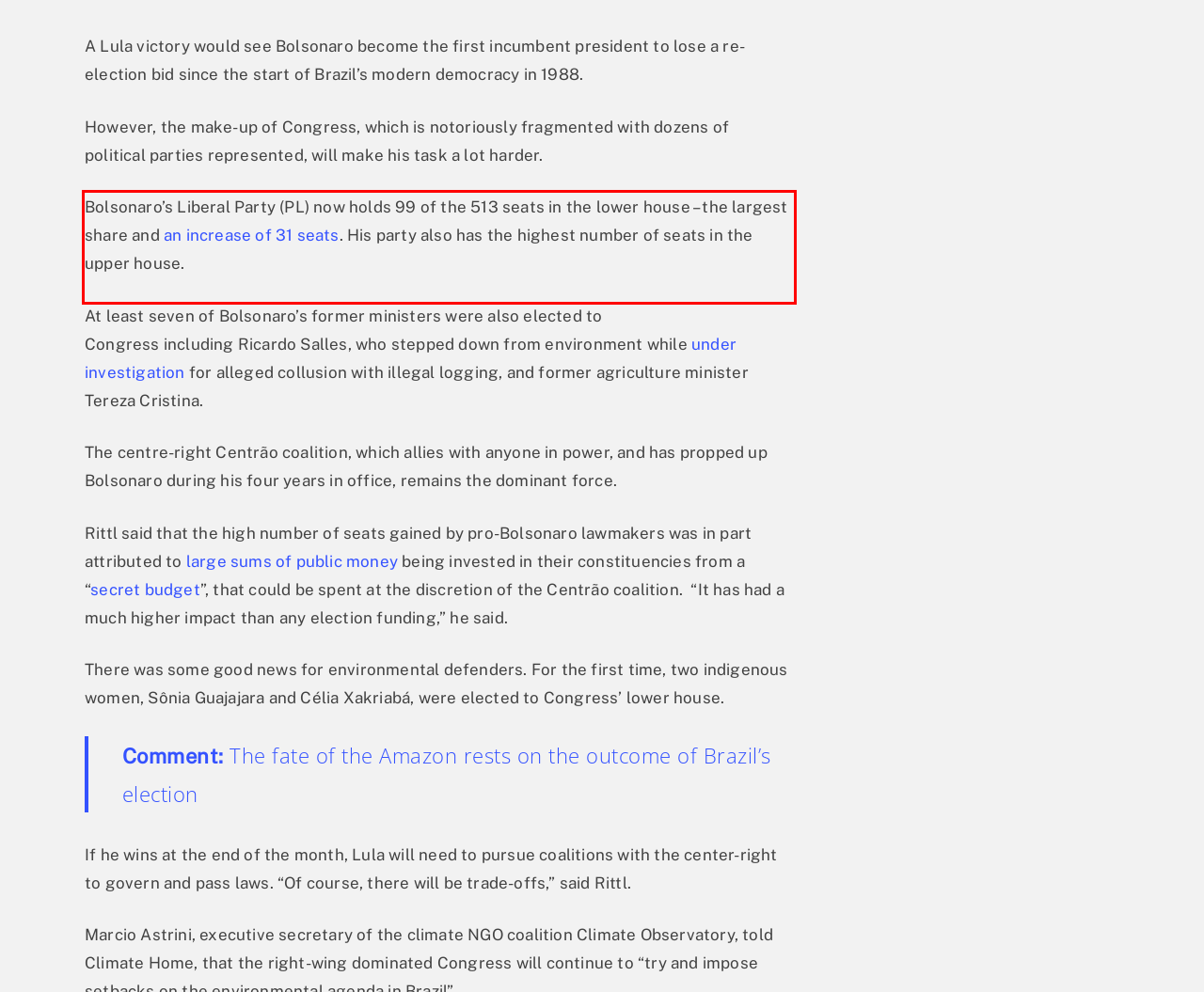Analyze the webpage screenshot and use OCR to recognize the text content in the red bounding box.

Bolsonaro’s Liberal Party (PL) now holds 99 of the 513 seats in the lower house – the largest share and an increase of 31 seats. His party also has the highest number of seats in the upper house.